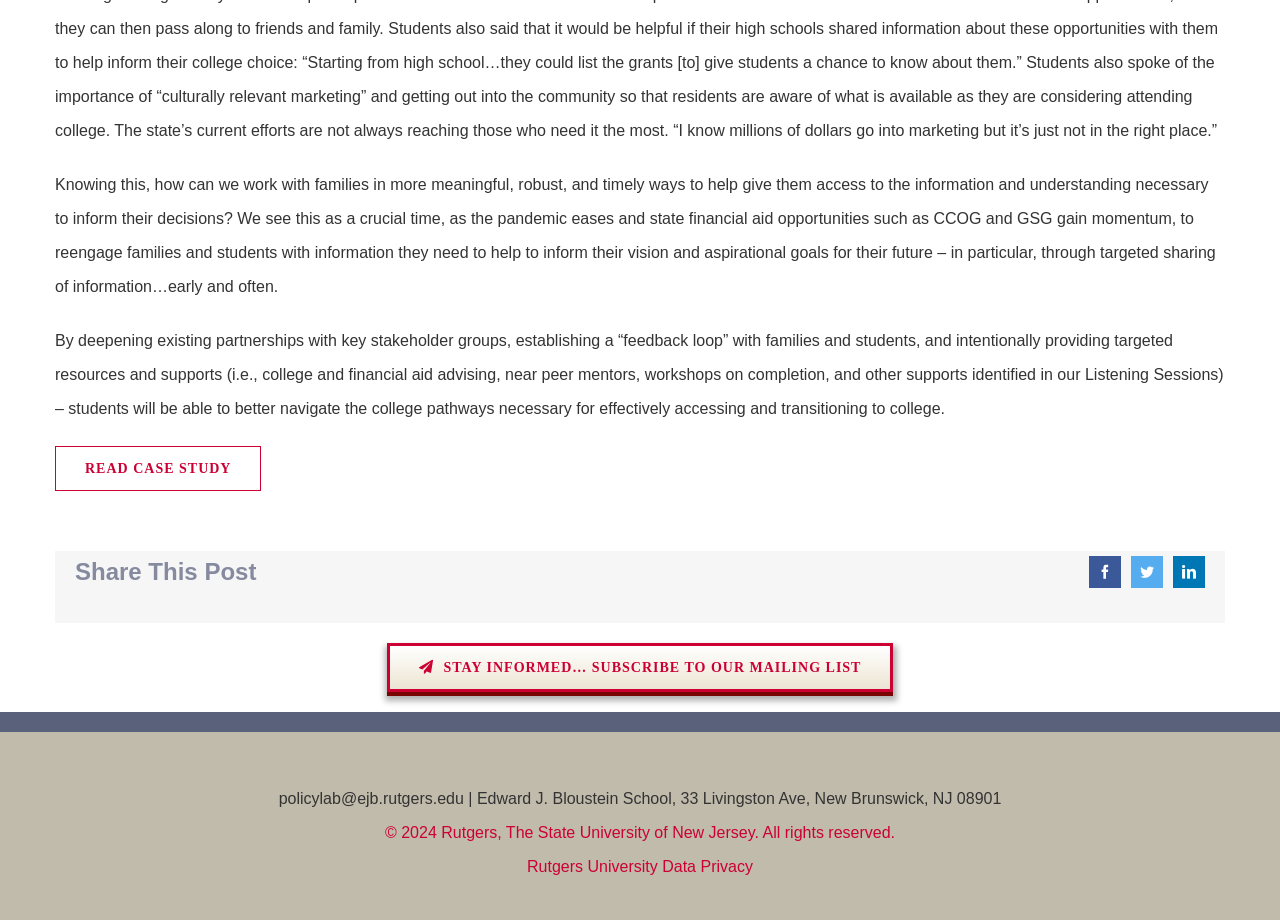Please give a succinct answer to the question in one word or phrase:
What is the purpose of the 'feedback loop'?

To provide targeted resources